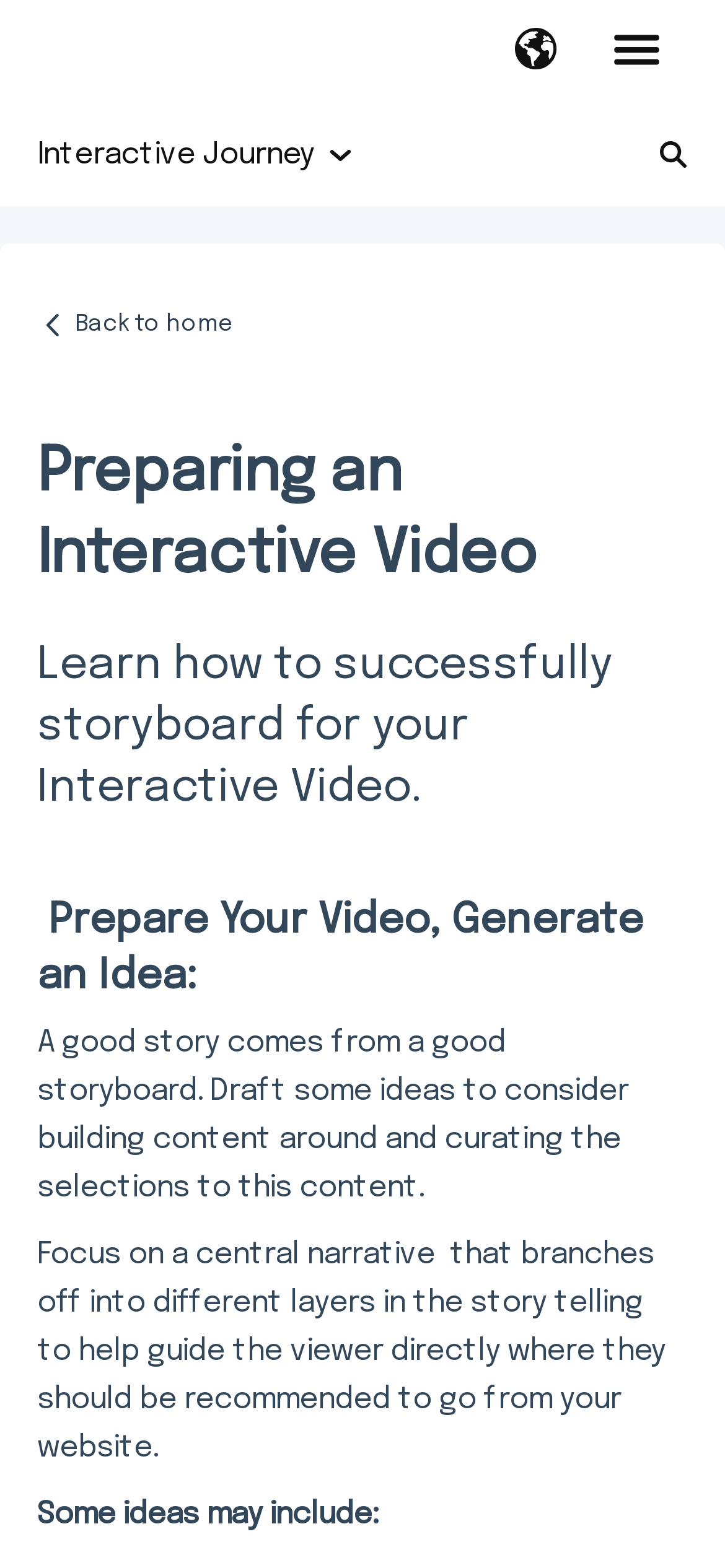Create an elaborate caption that covers all aspects of the webpage.

The webpage is focused on guiding users to successfully storyboard for their interactive video. At the top left, there is a company logo, and on the top right, there are two buttons: one for language selection and another for opening the main navigation menu. 

Below the top section, there is a heading "Interactive Journey" with an image next to it. Underneath, there are several links to various topics, including "Get Started with Firework", "Setup For Business Portal", and "Metric Definitions and Analytics", among others. These links are arranged in a vertical list, spanning the entire width of the page.

Further down, there is a main heading "Preparing an Interactive Video" followed by a subheading "Learn how to successfully storyboard for your Interactive Video." Below this, there is another heading "Prepare Your Video, Generate an Idea:" with a paragraph of text explaining the importance of a good storyboard and how to approach it. The text is divided into two sections, with the first part discussing the need for a central narrative and the second part providing additional guidance.

At the bottom of the page, there is a section with the title "Some ideas may include:", but the content is not specified. On the bottom right, there is an image, and above it, there is a link "Back to home" with two small images next to it.